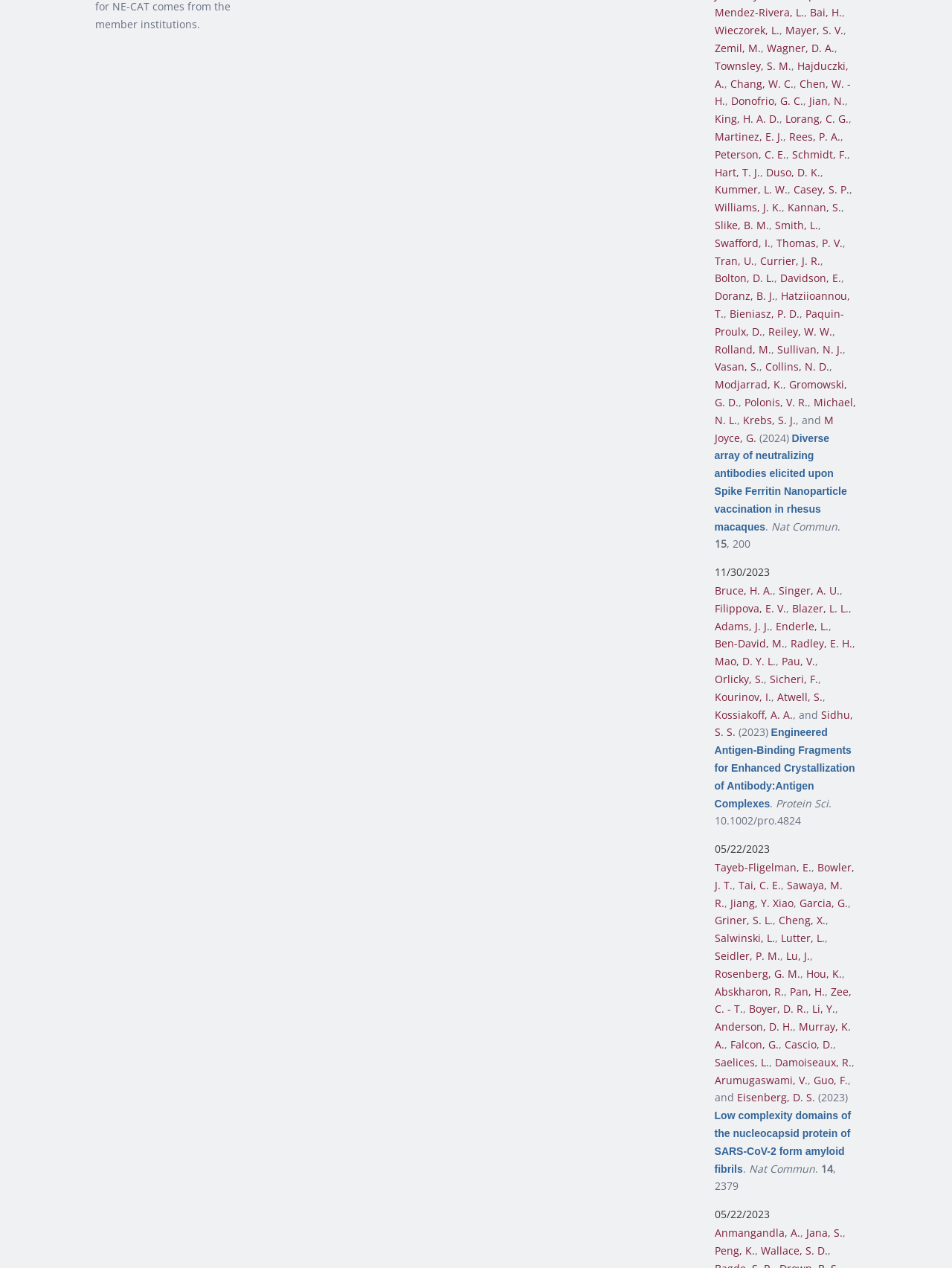Locate the bounding box coordinates of the area that needs to be clicked to fulfill the following instruction: "View the article 'Engineered Antigen-Binding Fragments for Enhanced Crystallization of Antibody:Antigen Complexes'". The coordinates should be in the format of four float numbers between 0 and 1, namely [left, top, right, bottom].

[0.75, 0.572, 0.898, 0.639]